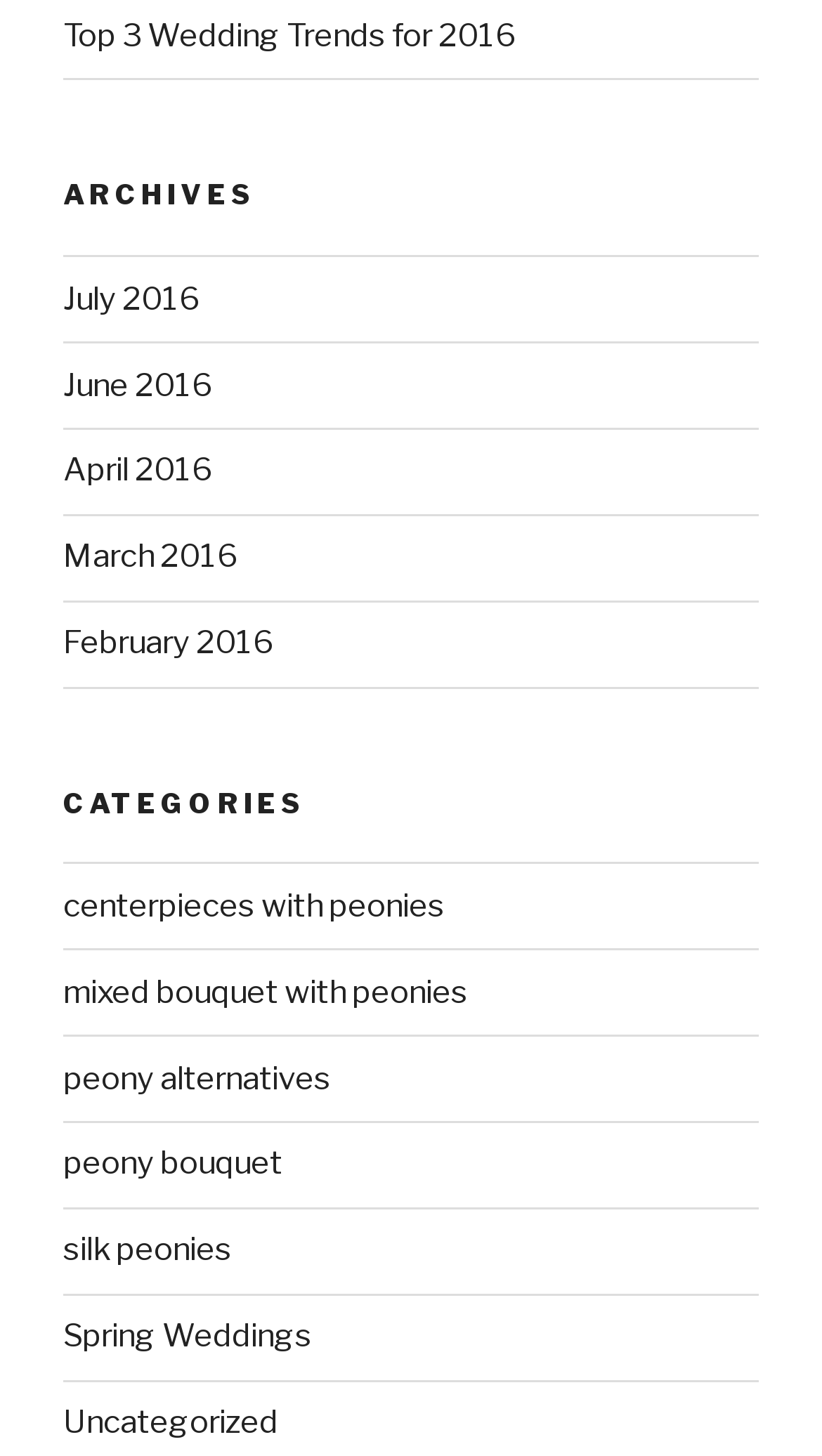How many categories are listed?
Please give a detailed and thorough answer to the question, covering all relevant points.

I counted the number of links under the 'CATEGORIES' heading, which are 'centerpieces with peonies', 'mixed bouquet with peonies', 'peony alternatives', 'peony bouquet', 'silk peonies', 'Spring Weddings', and 'Uncategorized', and found that there are 7 categories listed.